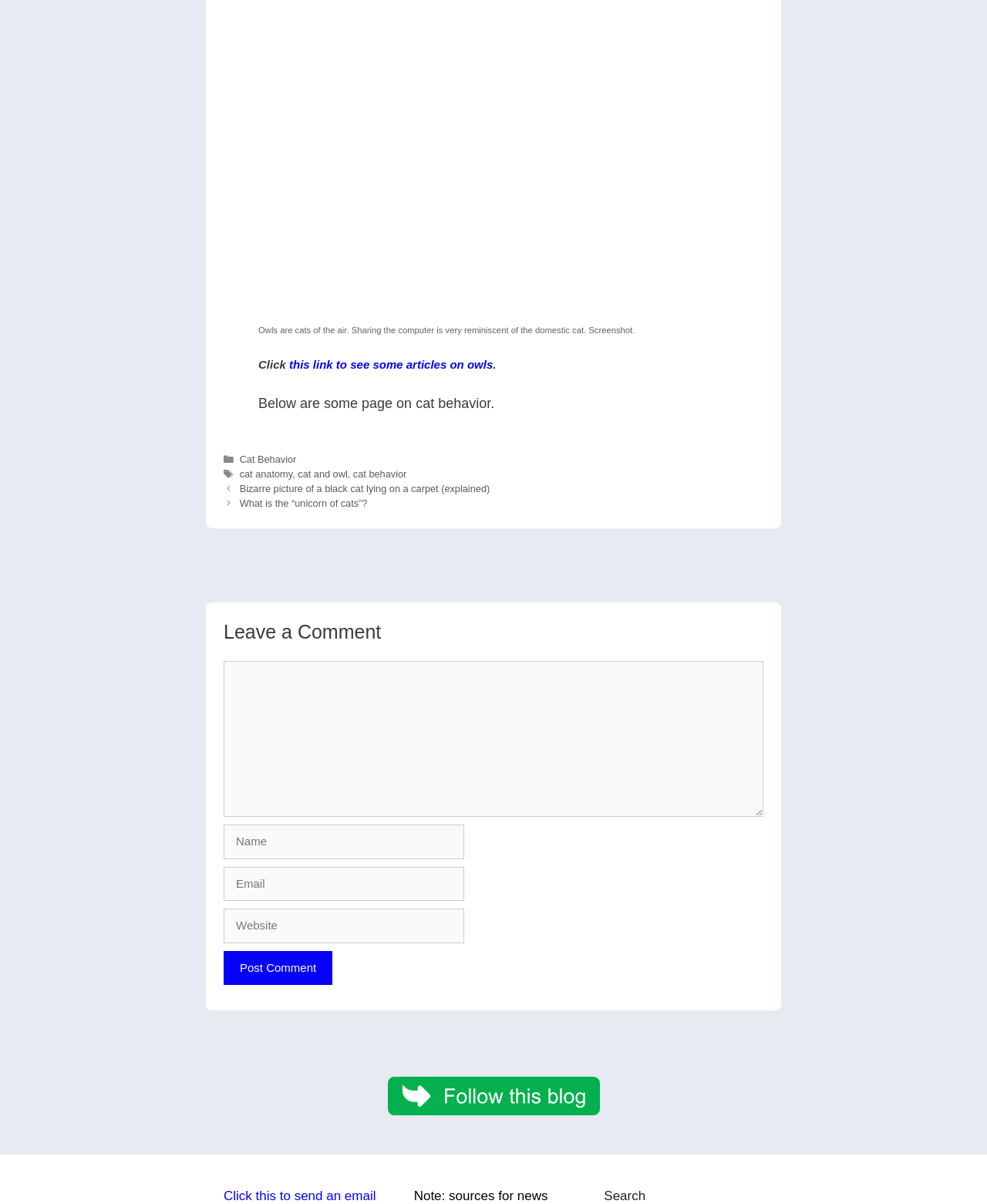Please locate the bounding box coordinates of the element that needs to be clicked to achieve the following instruction: "Click to see some articles on owls". The coordinates should be four float numbers between 0 and 1, i.e., [left, top, right, bottom].

[0.293, 0.297, 0.499, 0.308]